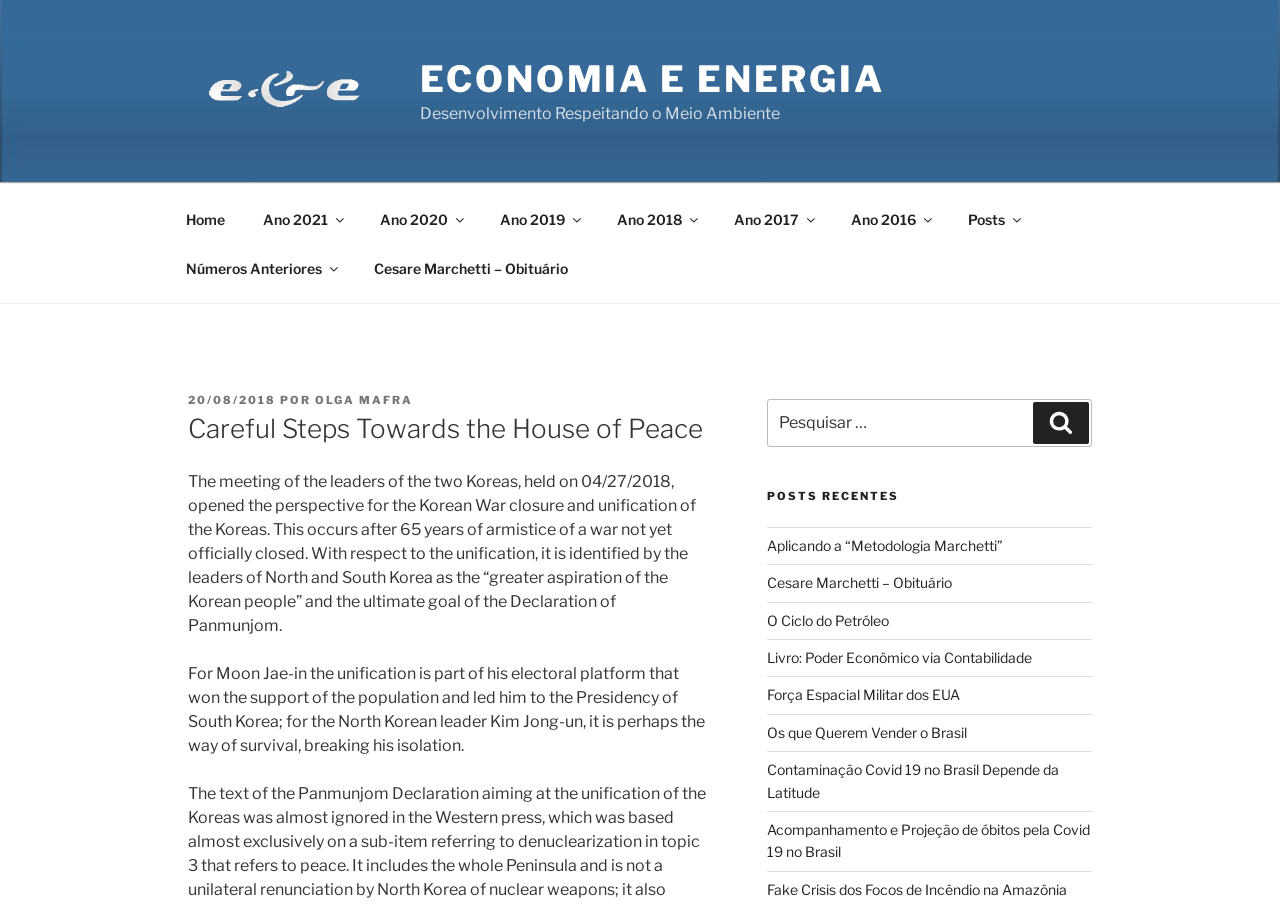What are the recent posts about?
Refer to the image and provide a one-word or short phrase answer.

Various topics